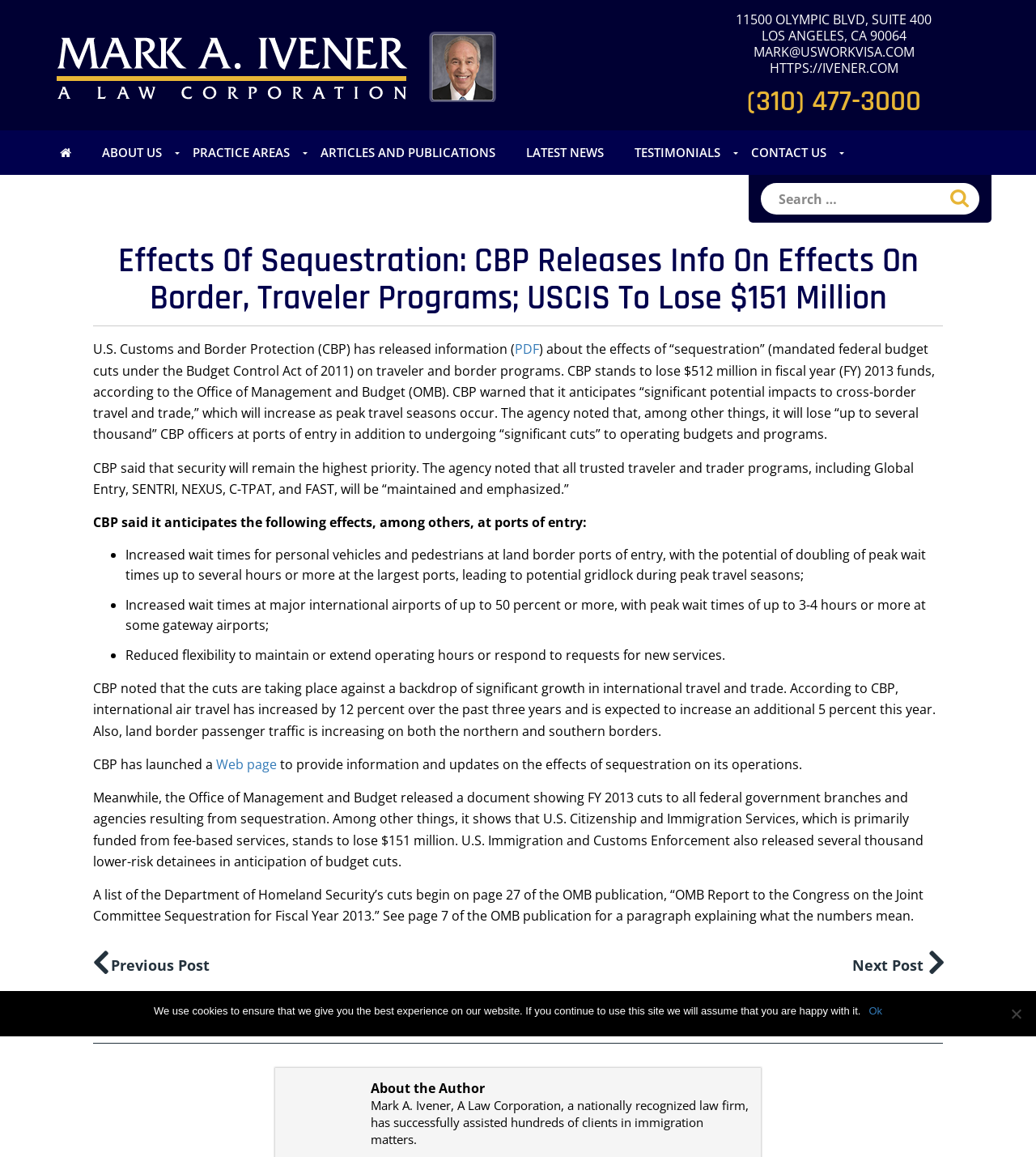Can you provide the bounding box coordinates for the element that should be clicked to implement the instruction: "Call the phone number"?

[0.664, 0.073, 0.945, 0.103]